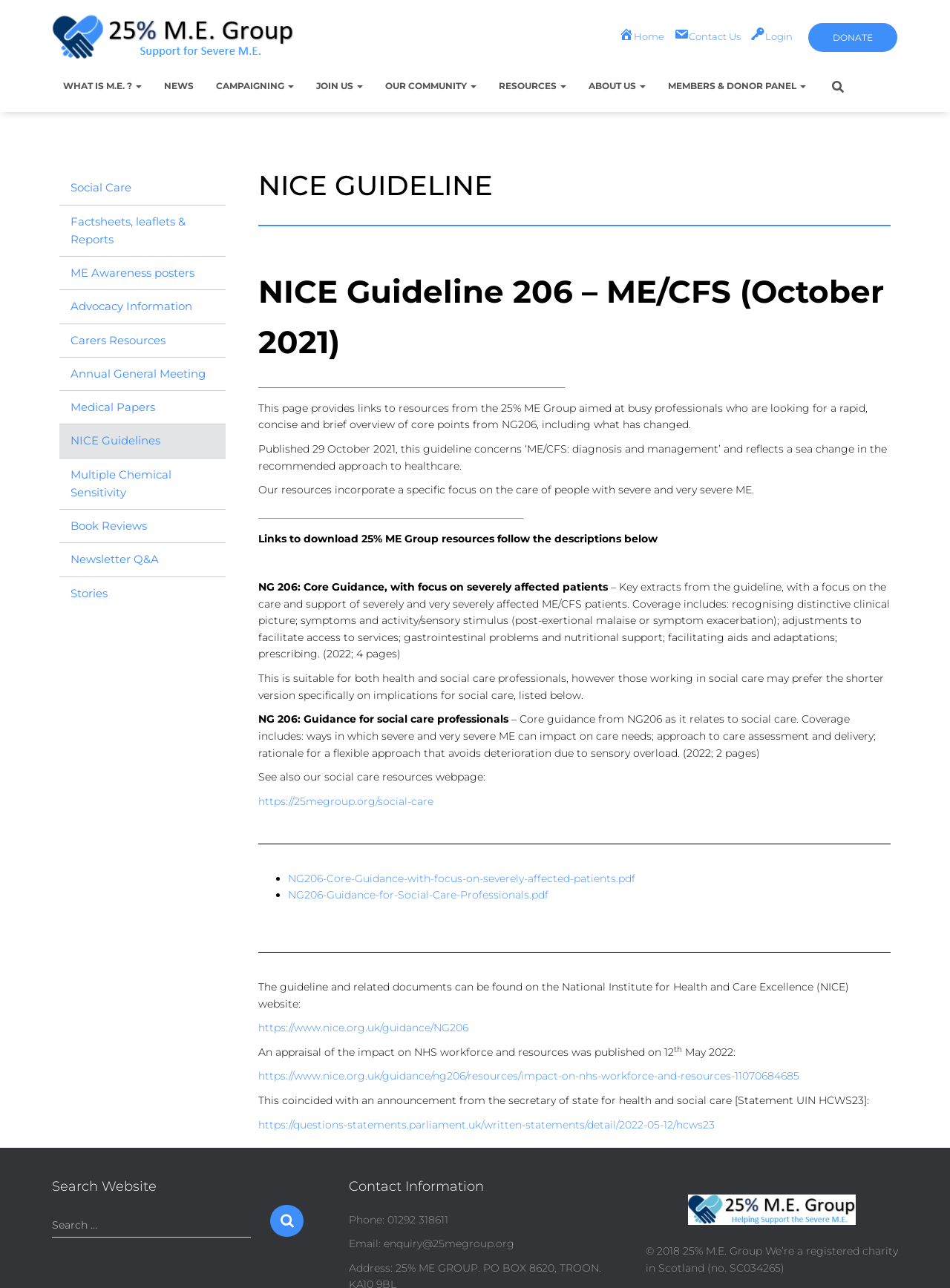For the element described, predict the bounding box coordinates as (top-left x, top-left y, bottom-right x, bottom-right y). All values should be between 0 and 1. Element description: title="25% M.E. Group"

[0.043, 0.006, 0.32, 0.053]